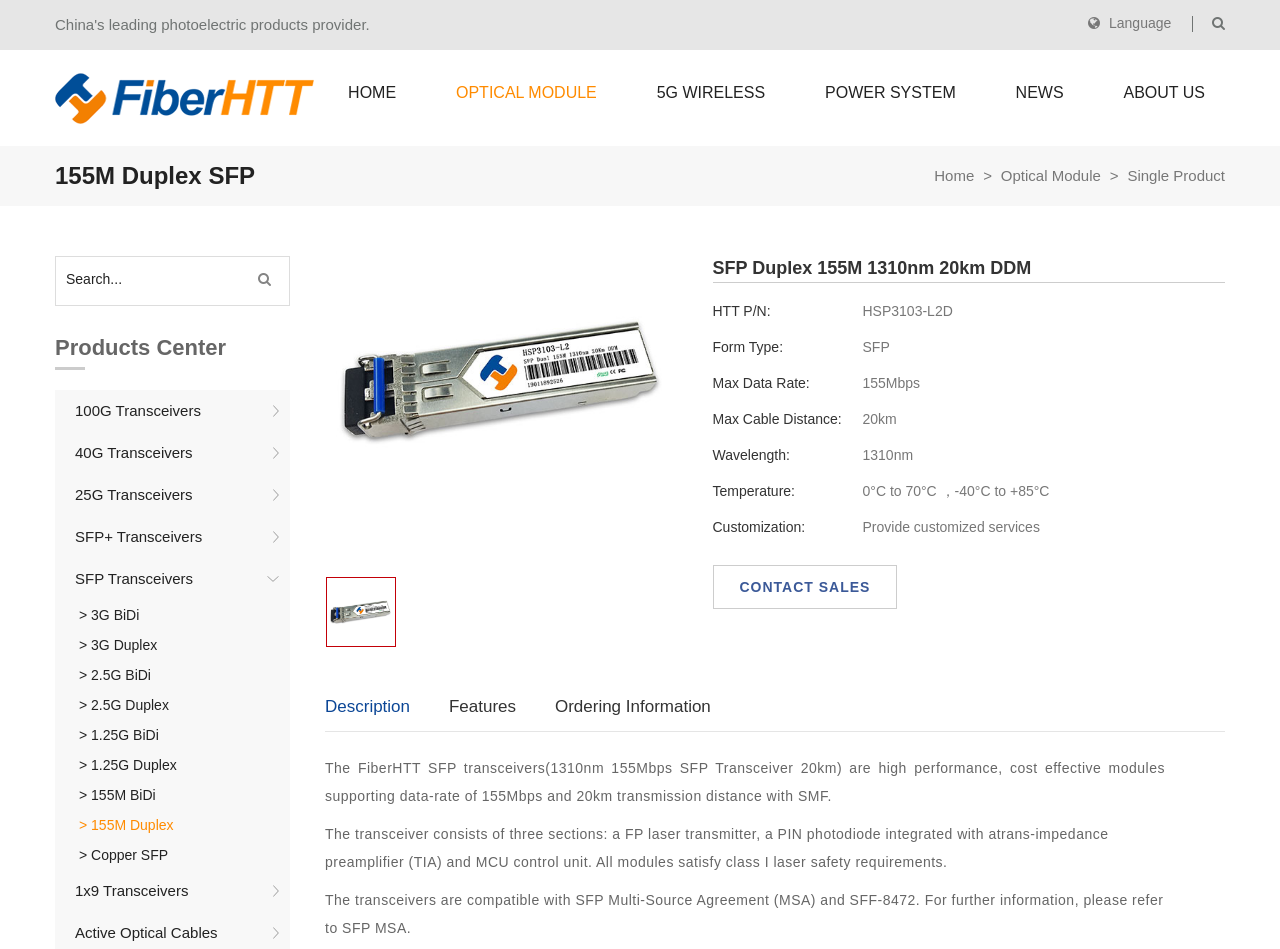Please locate the bounding box coordinates of the element that needs to be clicked to achieve the following instruction: "View product description". The coordinates should be four float numbers between 0 and 1, i.e., [left, top, right, bottom].

[0.254, 0.734, 0.32, 0.767]